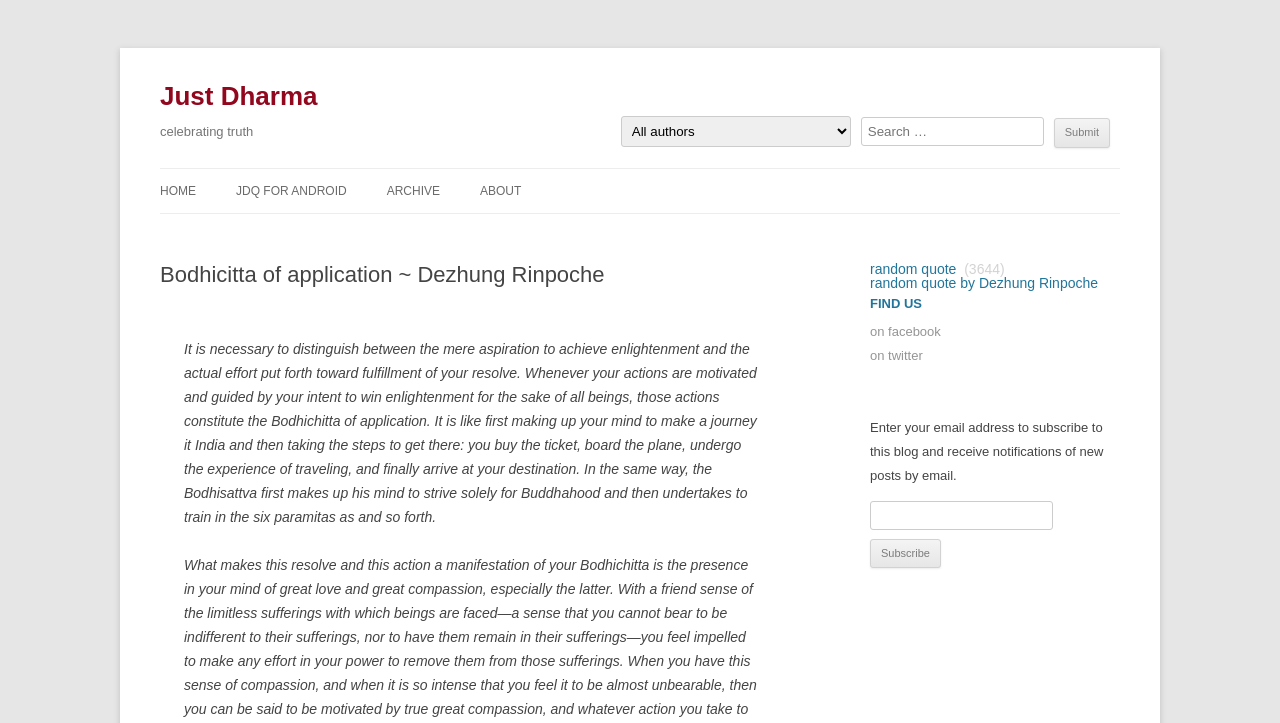Find and specify the bounding box coordinates that correspond to the clickable region for the instruction: "Subscribe to the blog".

[0.68, 0.745, 0.735, 0.786]